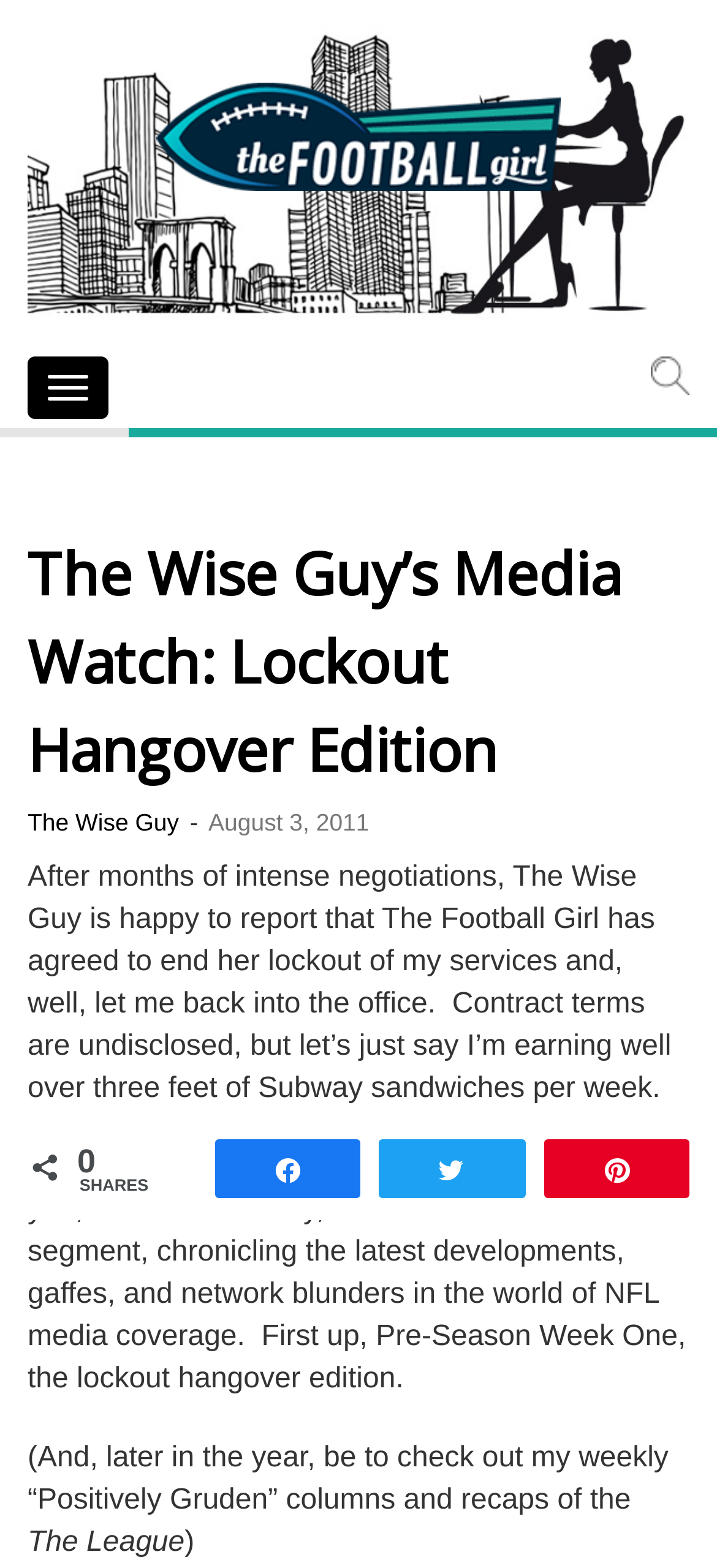What is the name of the segment mentioned in the article?
Respond with a short answer, either a single word or a phrase, based on the image.

Media Notes